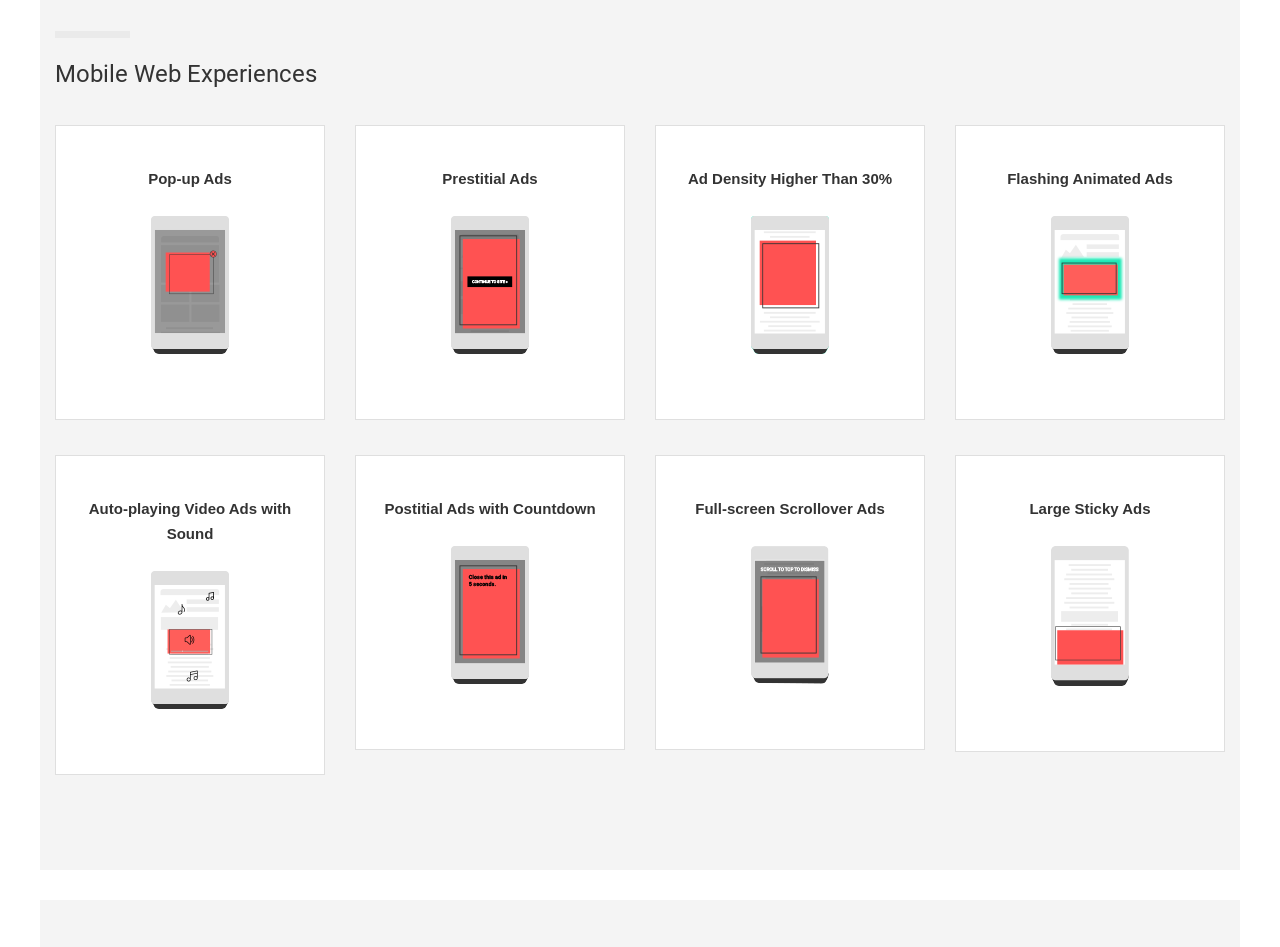Locate the bounding box coordinates of the element to click to perform the following action: 'Visit 'Ex nihilo - Martin Burckhardt | Substack''. The coordinates should be given as four float values between 0 and 1, in the form of [left, top, right, bottom].

[0.8, 0.175, 0.978, 0.191]